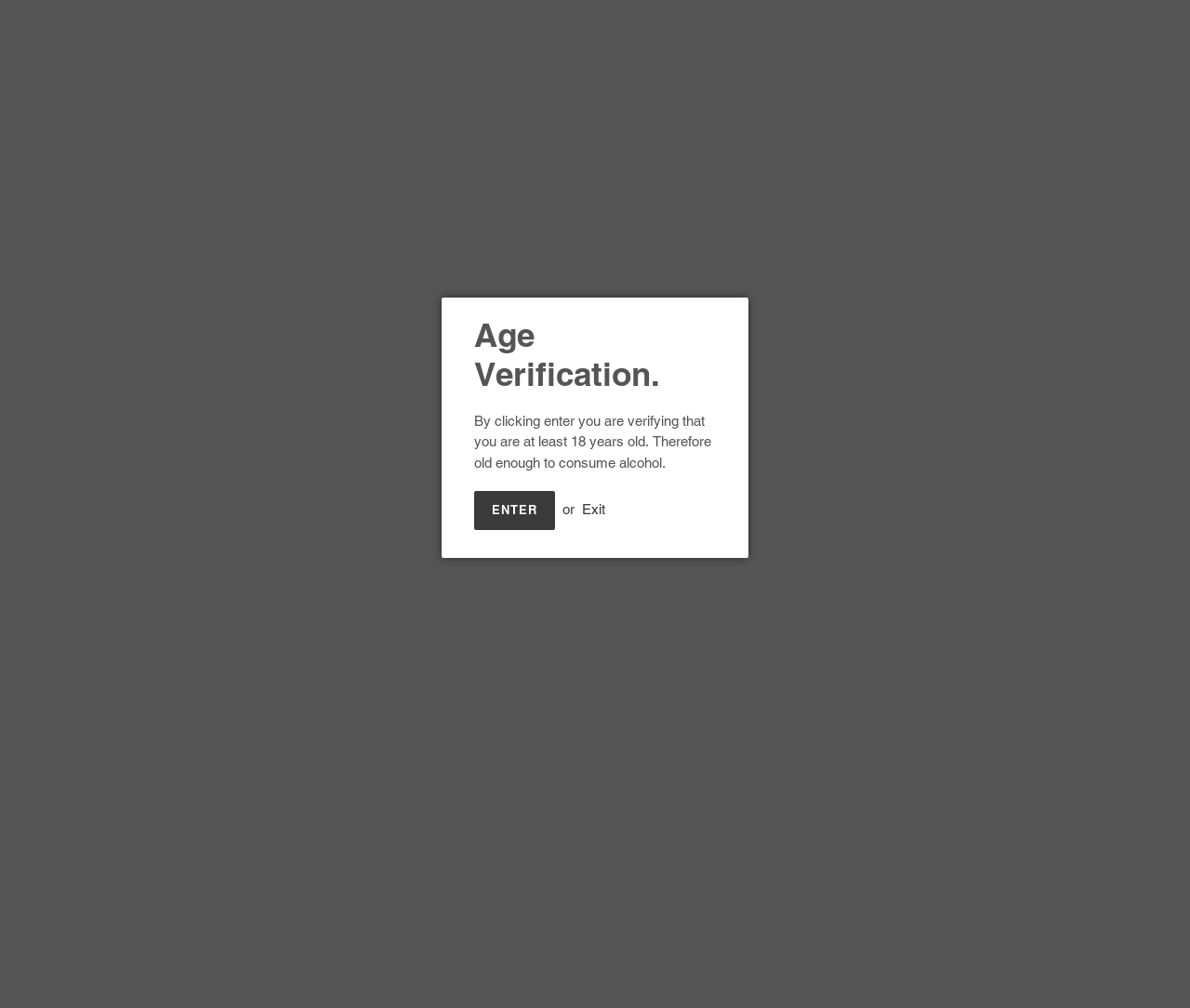Bounding box coordinates are specified in the format (top-left x, top-left y, bottom-right x, bottom-right y). All values are floating point numbers bounded between 0 and 1. Please provide the bounding box coordinate of the region this sentence describes: Log in

[0.891, 0.017, 0.924, 0.056]